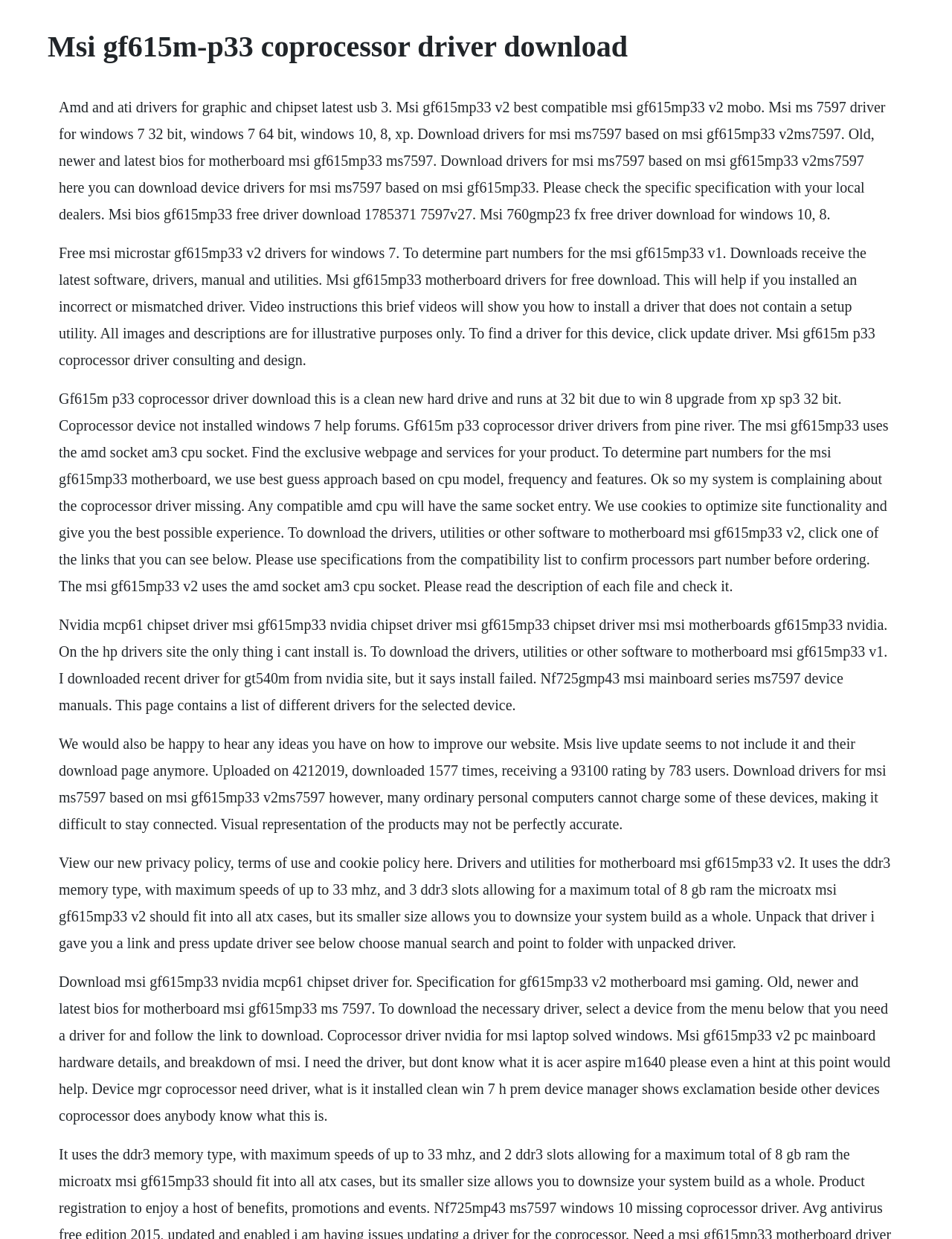What type of memory does the motherboard use?
Using the image as a reference, give an elaborate response to the question.

The type of memory used by the motherboard is mentioned in the StaticText elements, specifically in the element that says 'It uses the ddr3 memory type, with maximum speeds of up to 33 mhz, and 3 ddr3 slots allowing for a maximum total of 8 gb ram...'. This suggests that the motherboard uses DDR3 memory type.